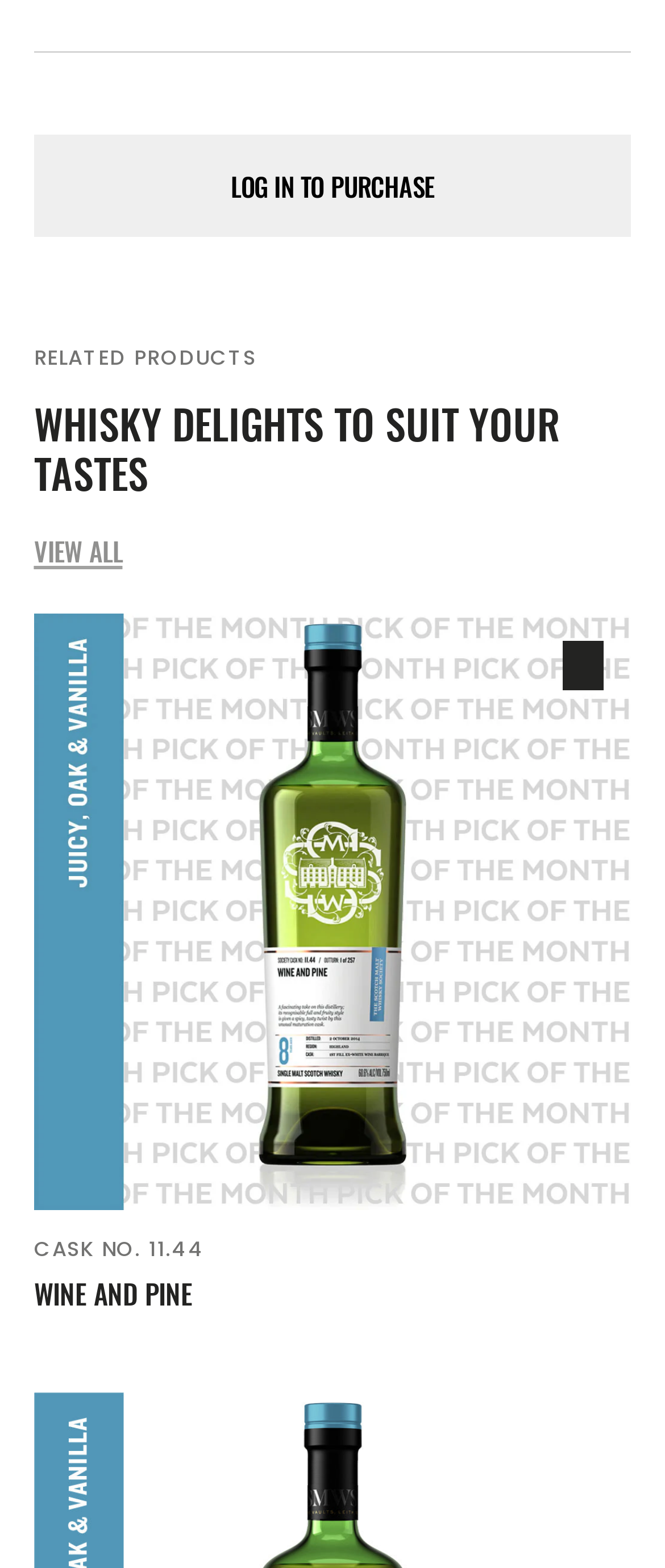Locate the bounding box of the UI element defined by this description: "Wine And Pine". The coordinates should be given as four float numbers between 0 and 1, formatted as [left, top, right, bottom].

[0.051, 0.815, 0.29, 0.836]